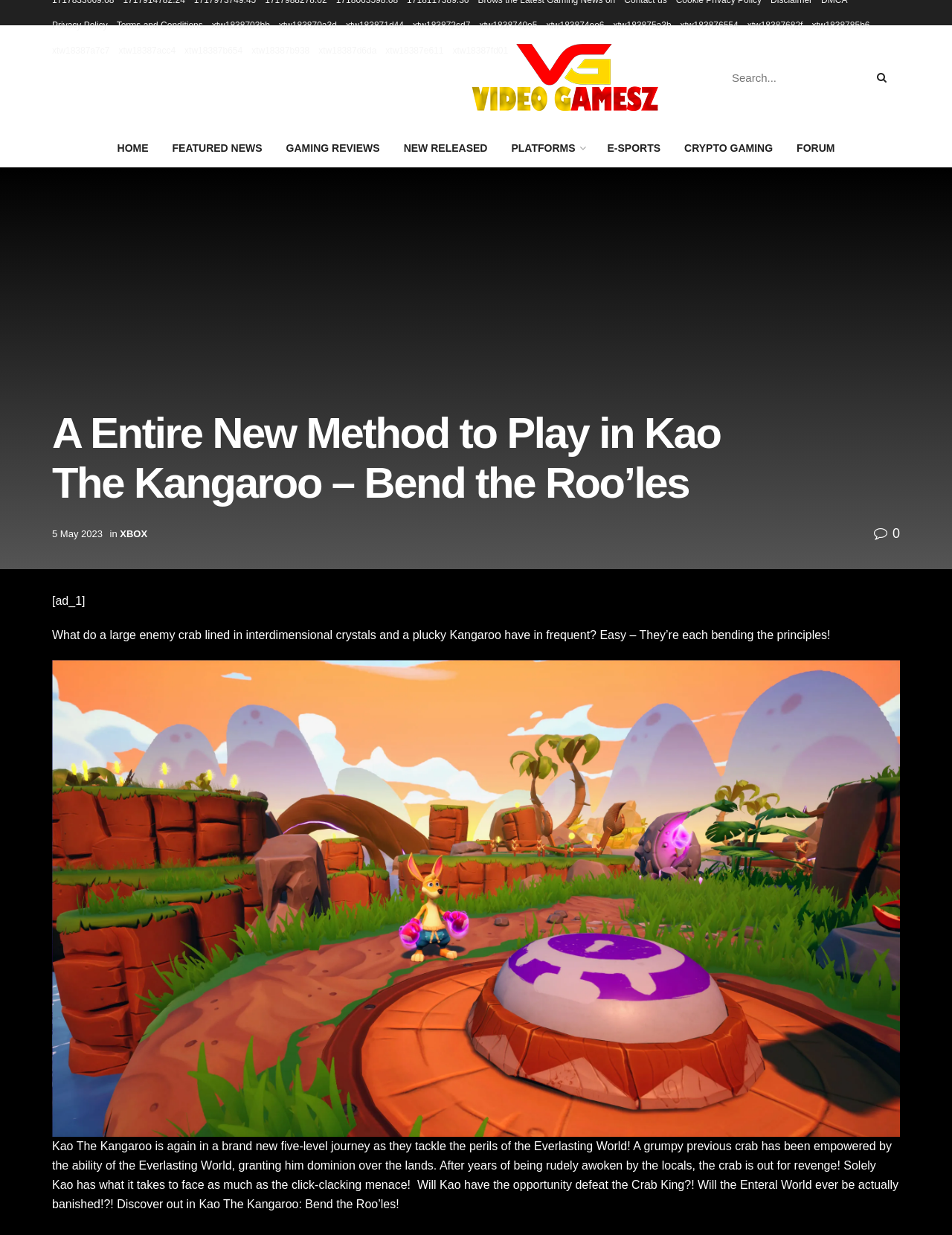Identify the bounding box coordinates of the element to click to follow this instruction: 'Explore the 'Community' section'. Ensure the coordinates are four float values between 0 and 1, provided as [left, top, right, bottom].

None